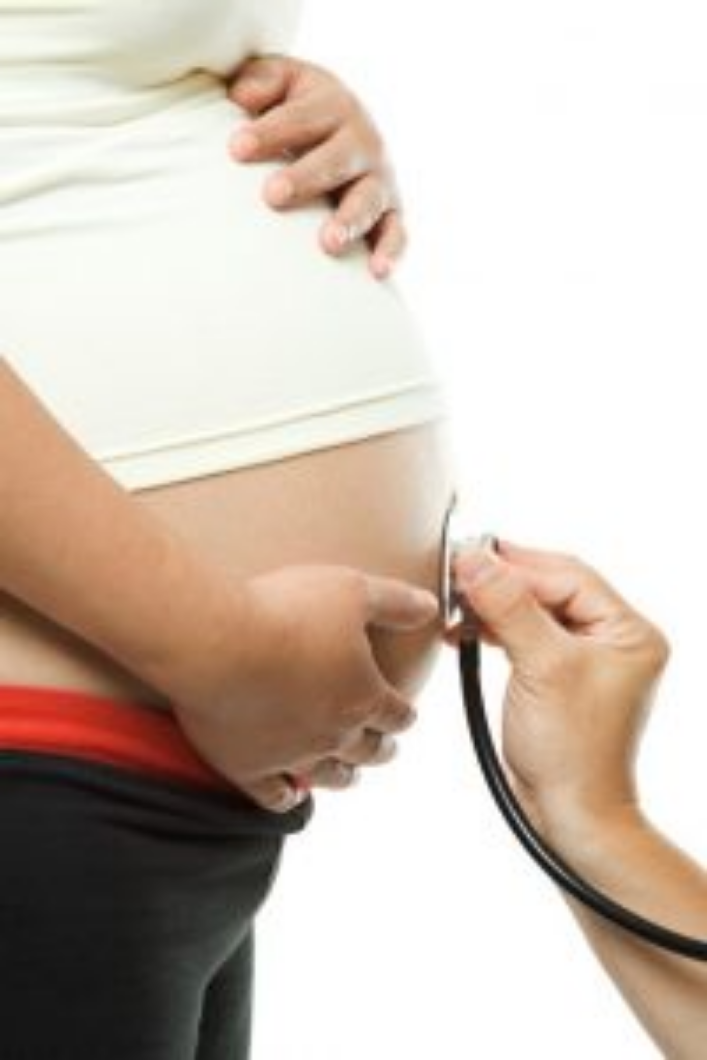What is the pregnant person wearing?
By examining the image, provide a one-word or phrase answer.

light-colored top and black pants